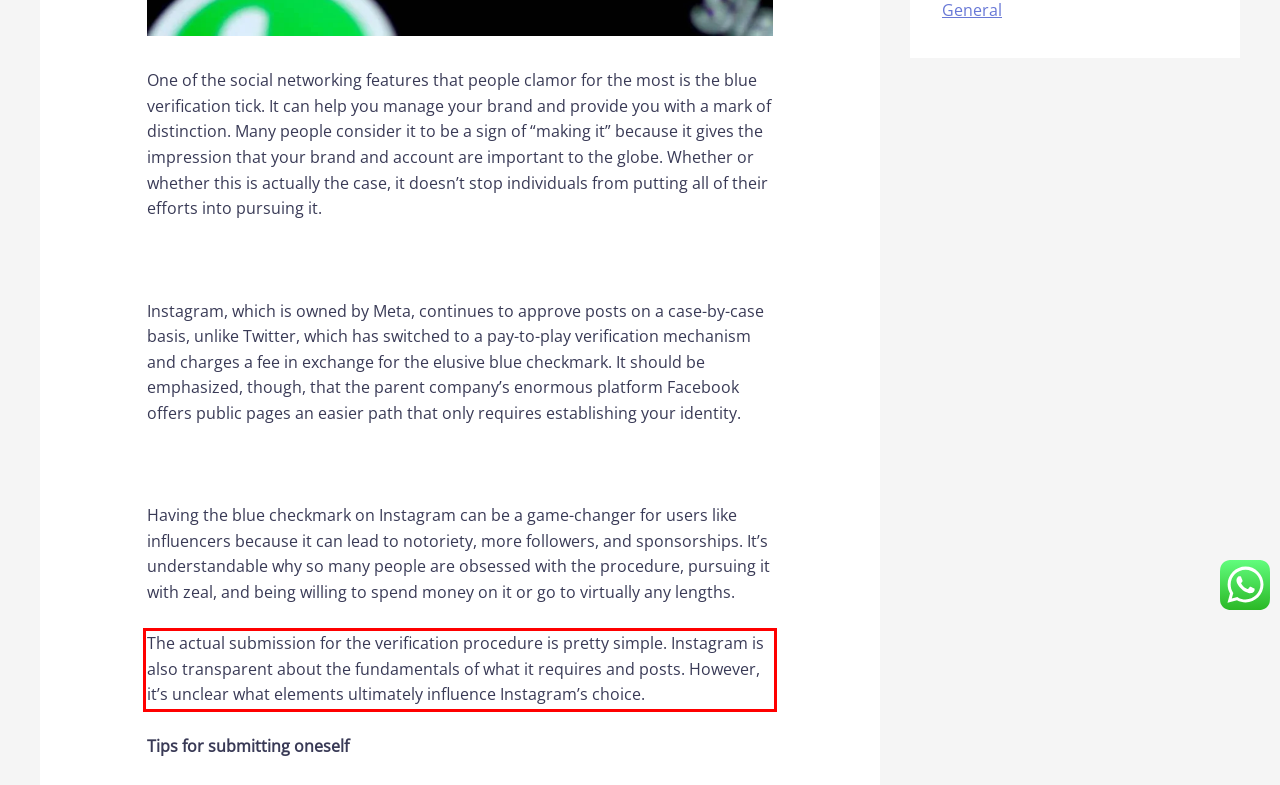Analyze the webpage screenshot and use OCR to recognize the text content in the red bounding box.

The actual submission for the verification procedure is pretty simple. Instagram is also transparent about the fundamentals of what it requires and posts. However, it’s unclear what elements ultimately influence Instagram’s choice.